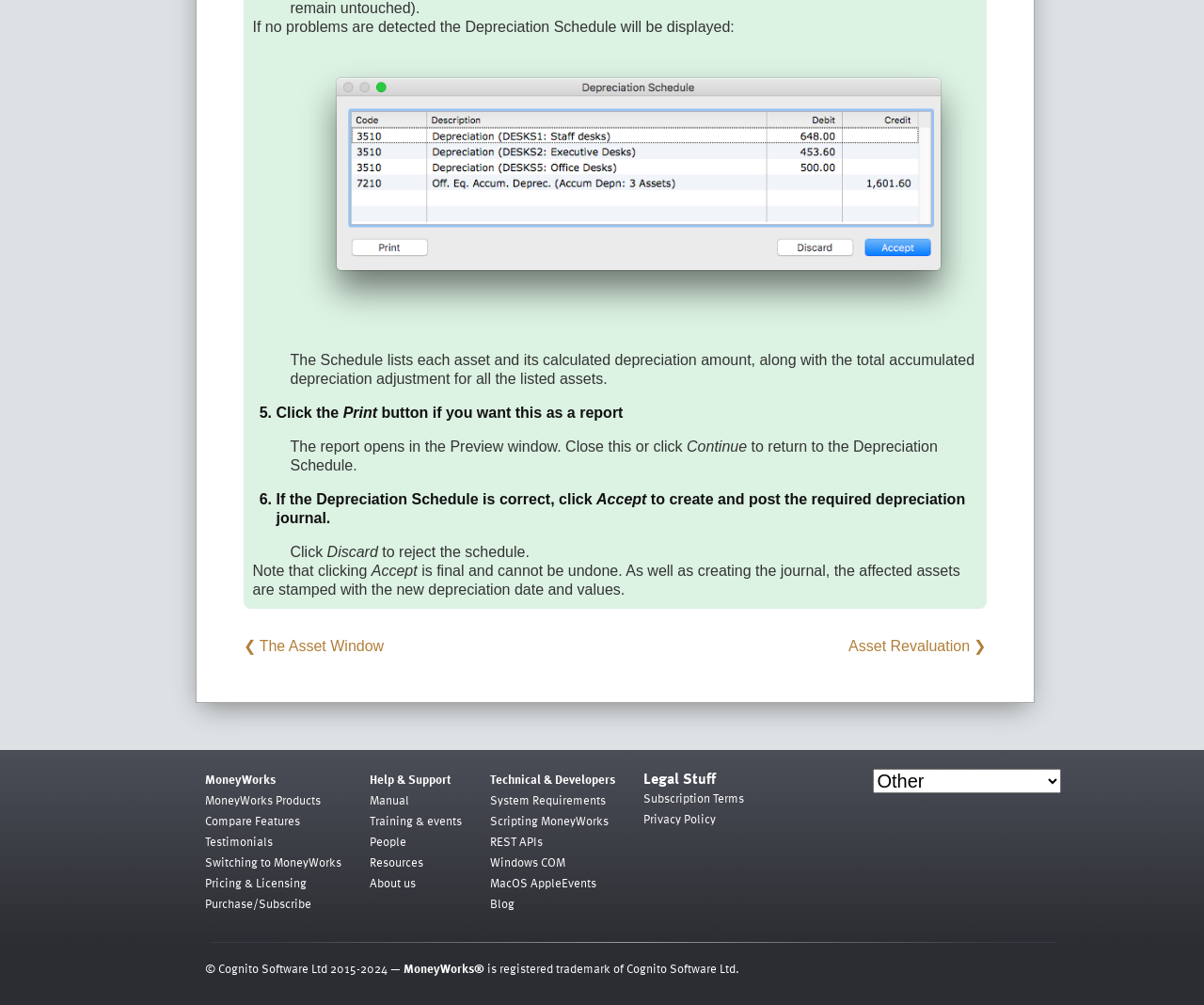Pinpoint the bounding box coordinates of the area that should be clicked to complete the following instruction: "Click the 'Discard' button". The coordinates must be given as four float numbers between 0 and 1, i.e., [left, top, right, bottom].

[0.272, 0.541, 0.314, 0.557]